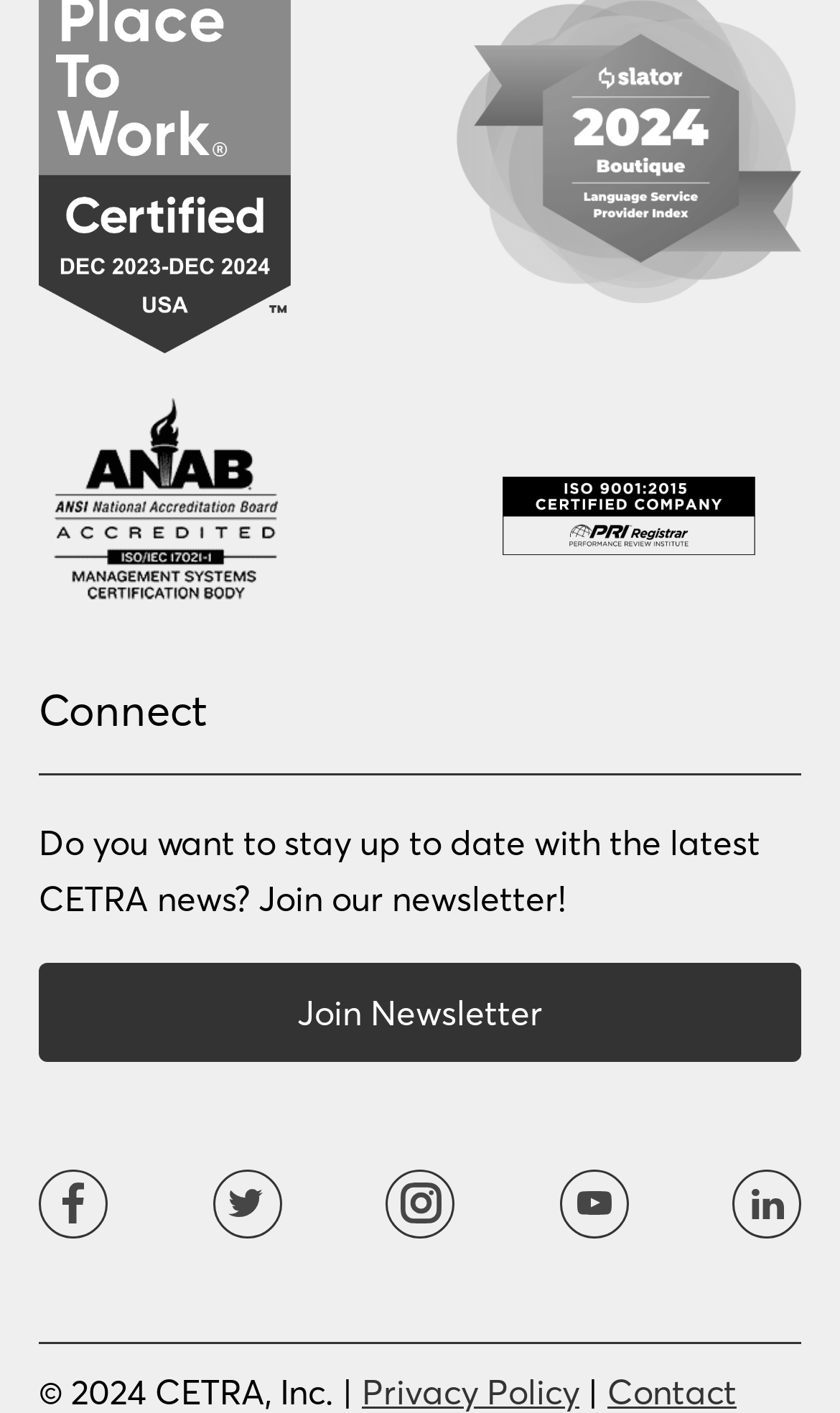Extract the bounding box coordinates for the HTML element that matches this description: "Calculator". The coordinates should be four float numbers between 0 and 1, i.e., [left, top, right, bottom].

None